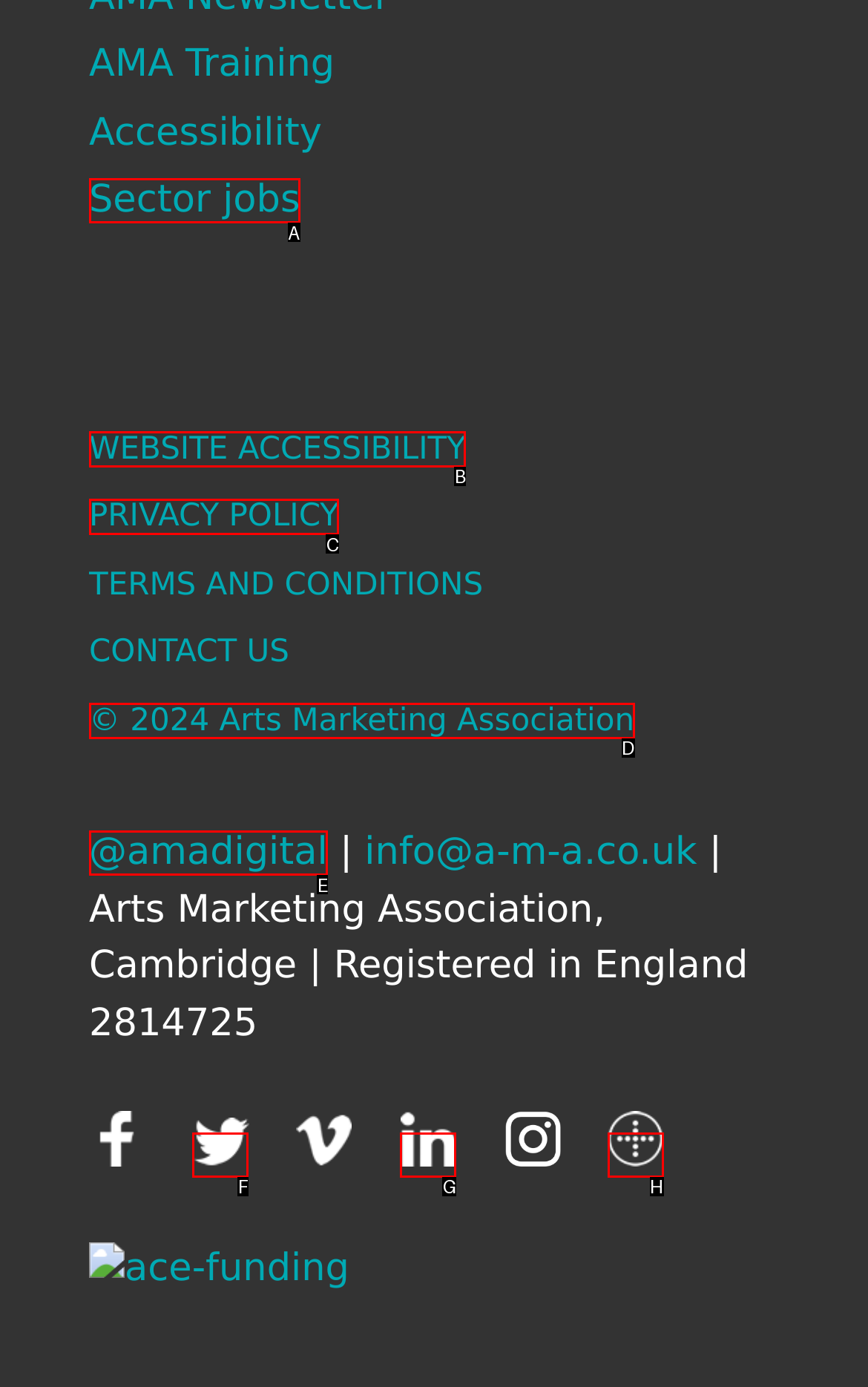Identify the option that corresponds to the given description: Sector jobs. Reply with the letter of the chosen option directly.

A